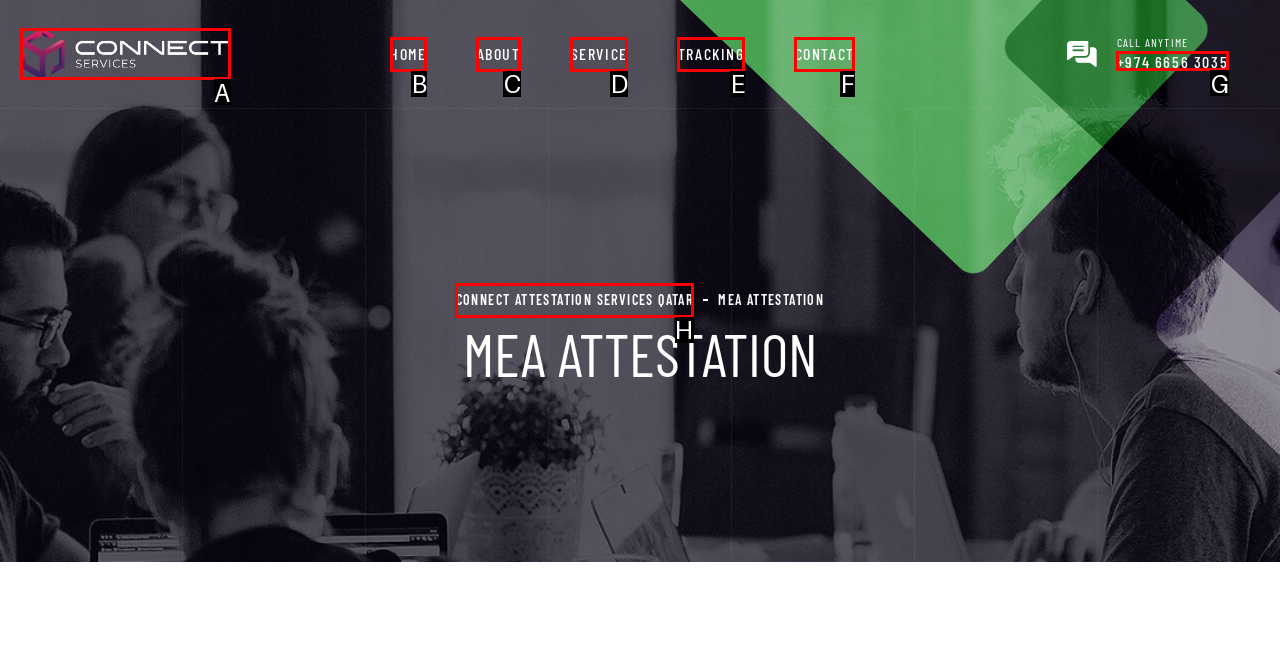Choose the UI element you need to click to carry out the task: call anytime.
Respond with the corresponding option's letter.

G